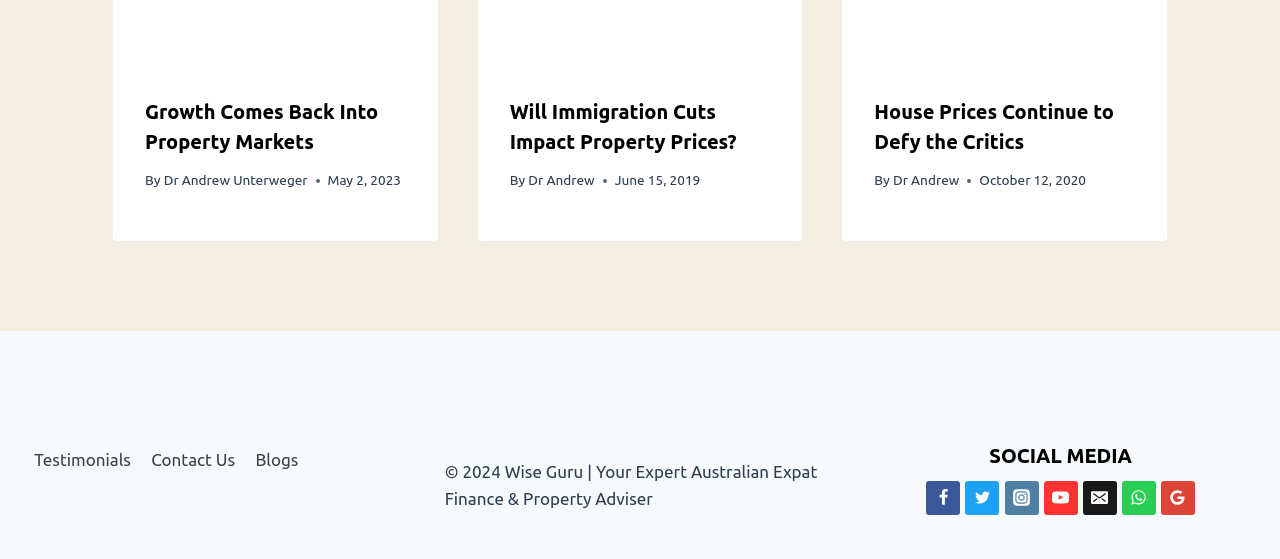Could you locate the bounding box coordinates for the section that should be clicked to accomplish this task: "Read the article 'Will Immigration Cuts Impact Property Prices?'".

[0.398, 0.179, 0.576, 0.273]